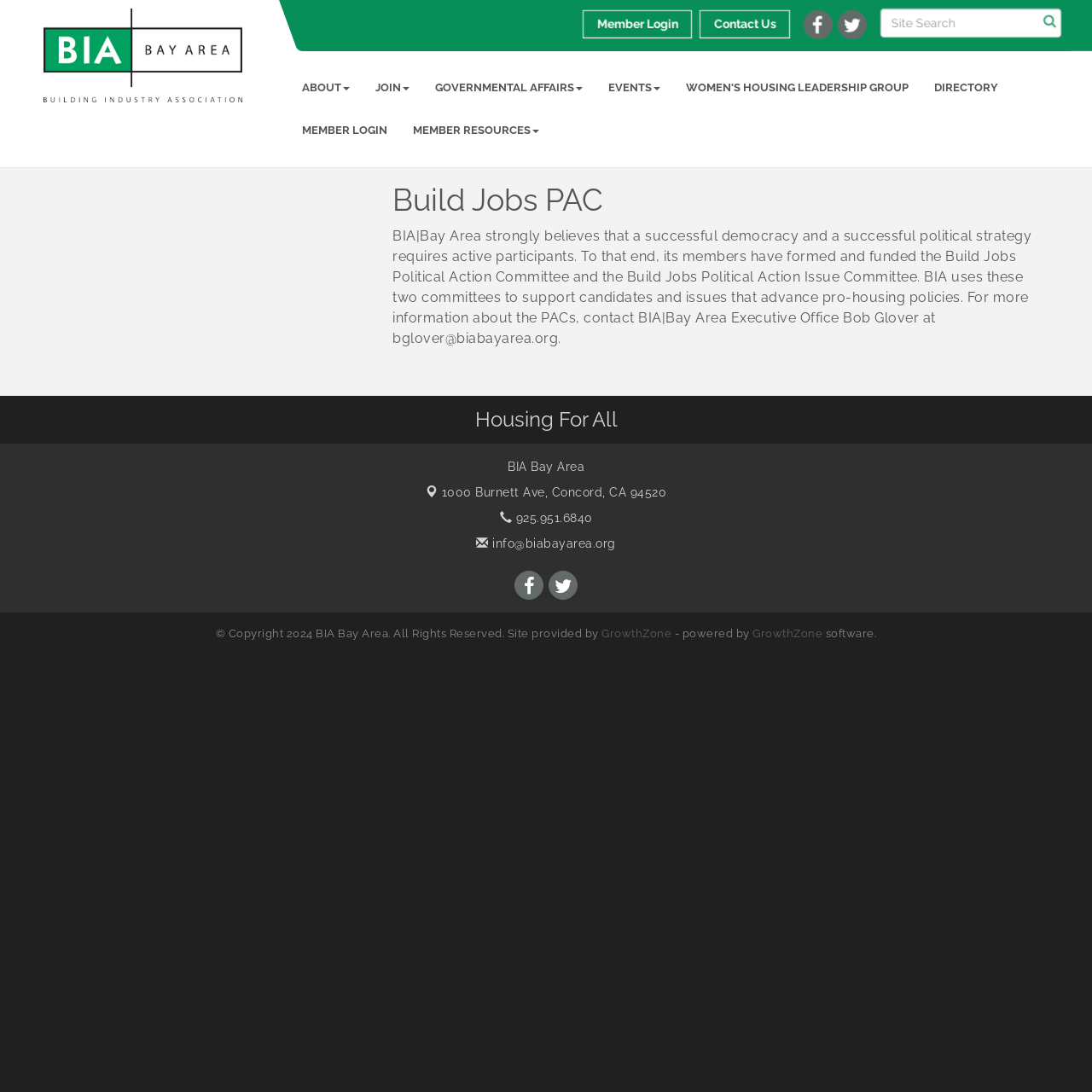How can I contact BIA Bay Area? Based on the image, give a response in one word or a short phrase.

info@biabayarea.org